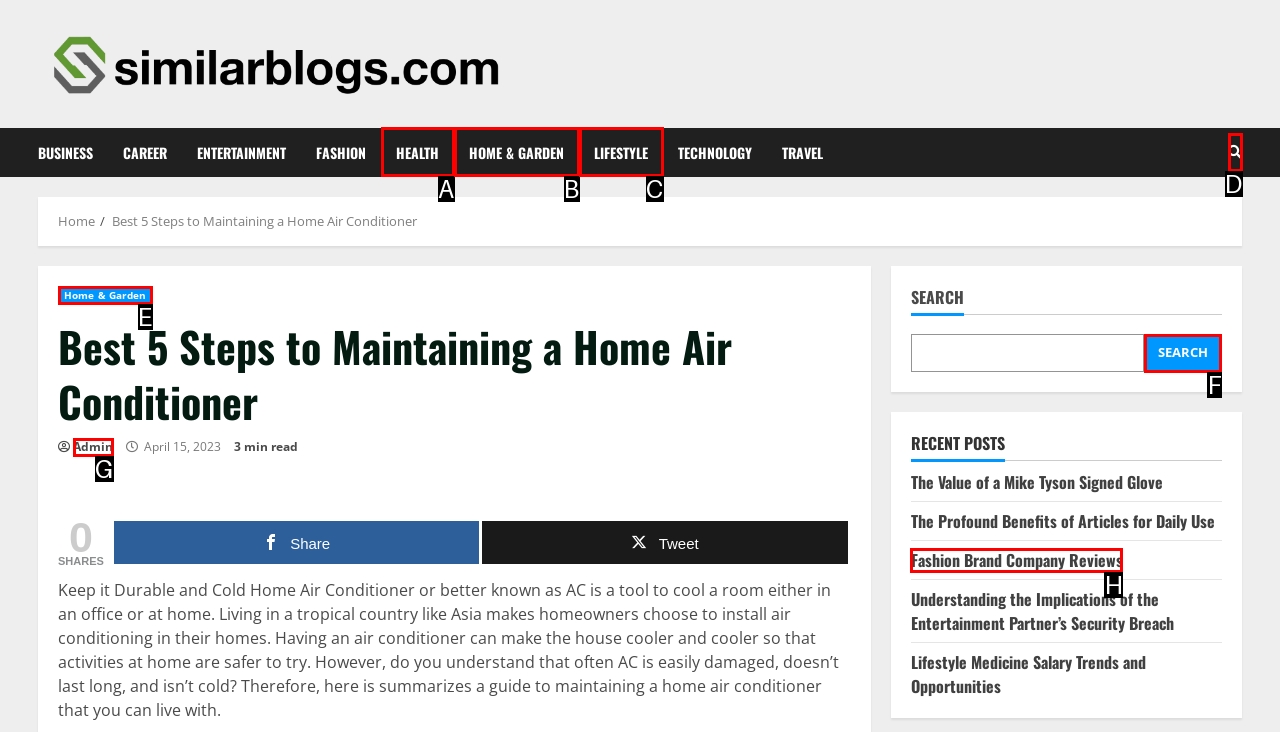Refer to the element description: Home & Garden and identify the matching HTML element. State your answer with the appropriate letter.

B